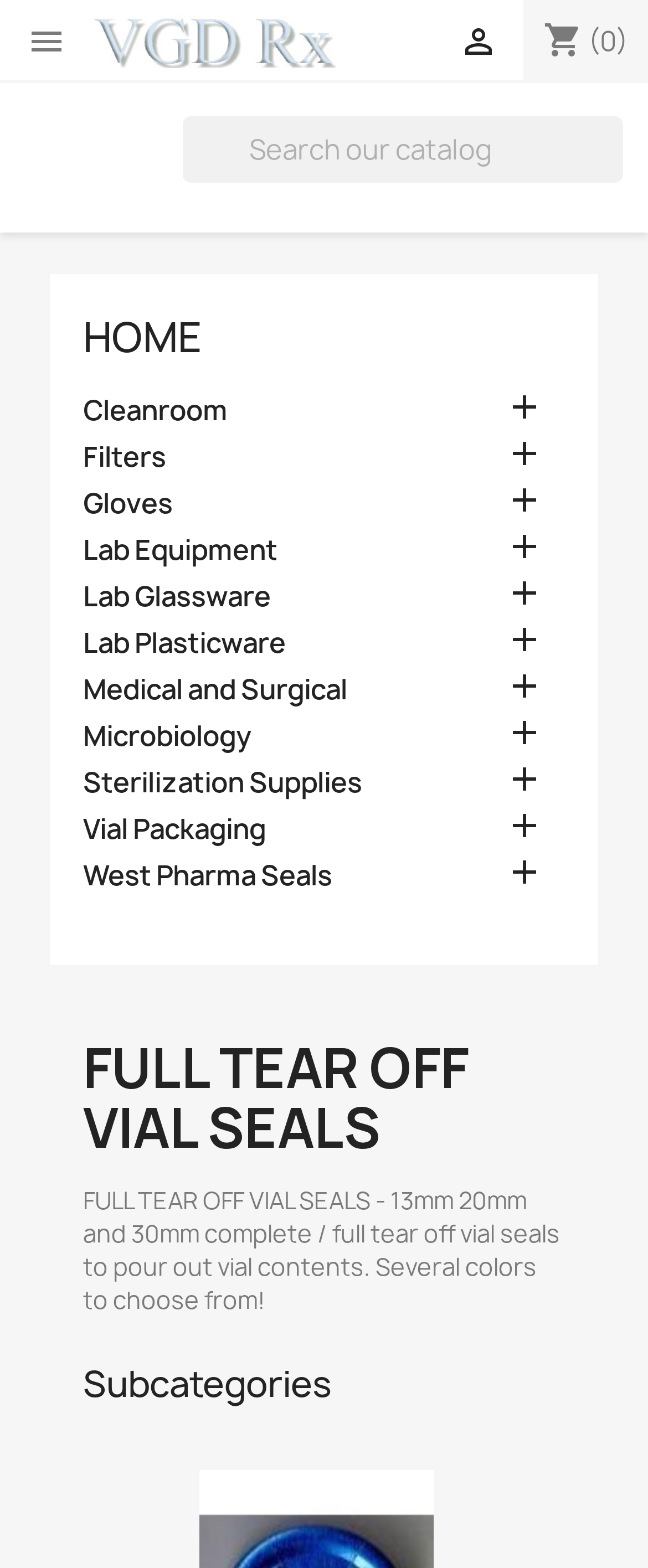Please determine the bounding box coordinates for the element that should be clicked to follow these instructions: "Click on IONOS Agency Partner Program".

None